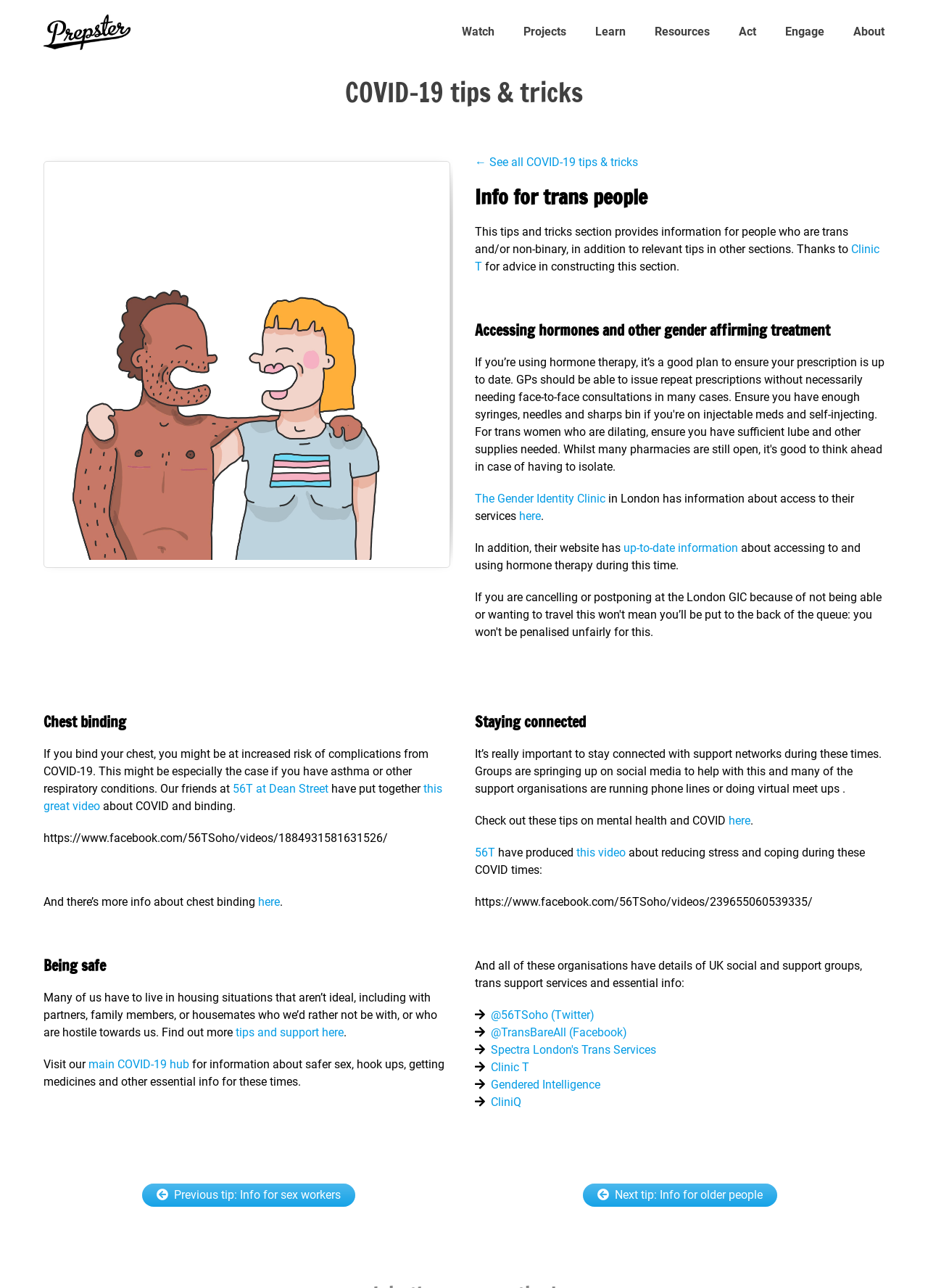Determine the bounding box coordinates of the clickable region to carry out the instruction: "Check out the 'main COVID-19 hub'".

[0.095, 0.821, 0.204, 0.832]